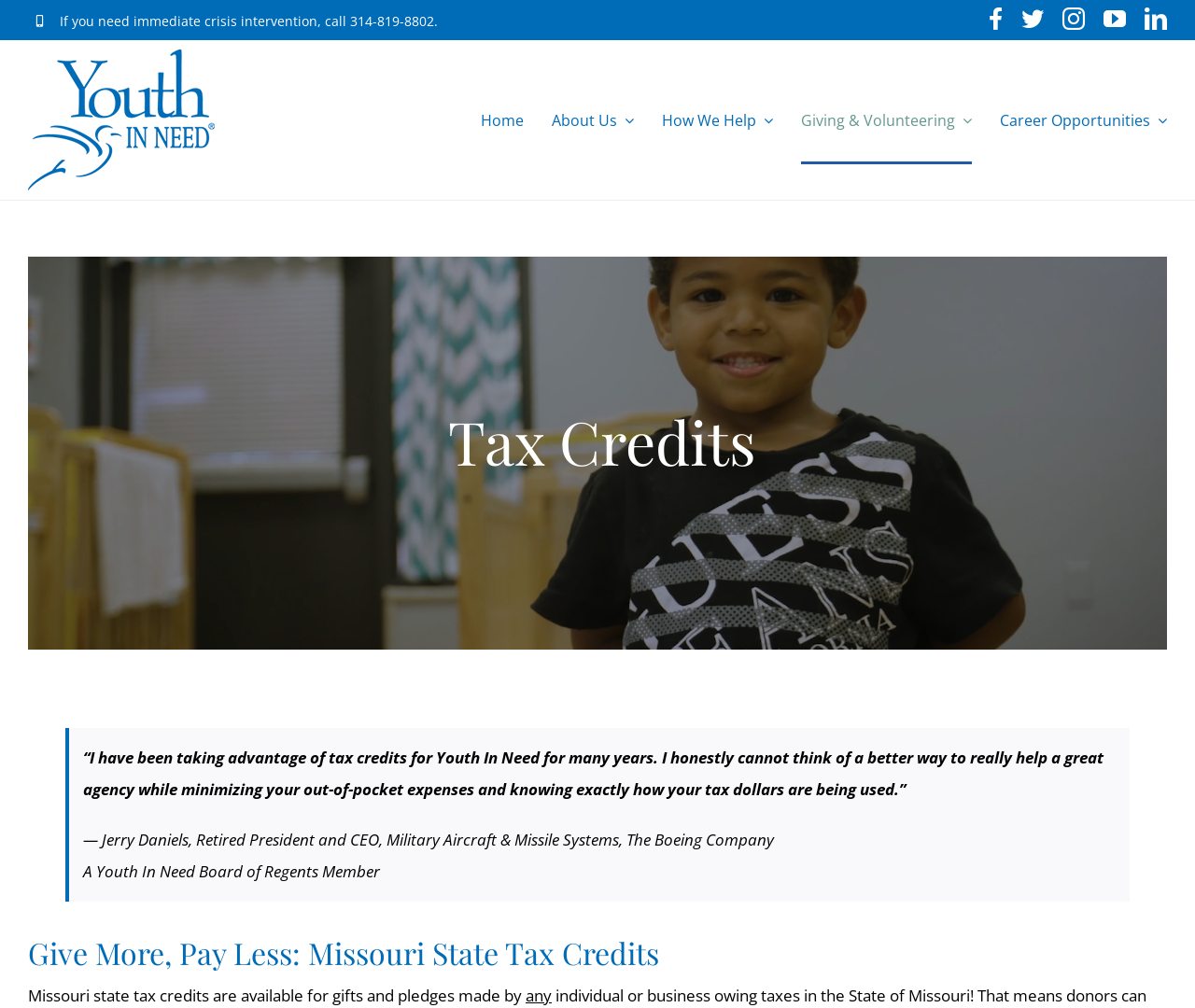Give a complete and precise description of the webpage's appearance.

This webpage is about Tax Credits for Youth In Need, a non-profit organization. At the top left corner, there is a crisis intervention hotline number, 314-819-8802, in case of immediate need. Below it, there are social media links to Facebook, Twitter, Instagram, YouTube, and LinkedIn, aligned horizontally across the top of the page.

On the top left, there is a Youth In Need logo, which is an image linked to the organization's homepage. Next to it, there is a main navigation menu with links to various sections of the website, including Home, About Us, How We Help, Giving & Volunteering, and Career Opportunities.

The main content of the page is divided into two sections. The first section has a heading "Tax Credits" and features a testimonial quote from Jerry Daniels, a Board of Regents Member, about the benefits of tax credits for Youth In Need. The quote is displayed in a blockquote format, with the text indented and set apart from the rest of the content.

Below the testimonial, there is a heading "Give More, Pay Less: Missouri State Tax Credits" and a brief paragraph explaining that Missouri state tax credits are available for gifts and pledges made by individuals.